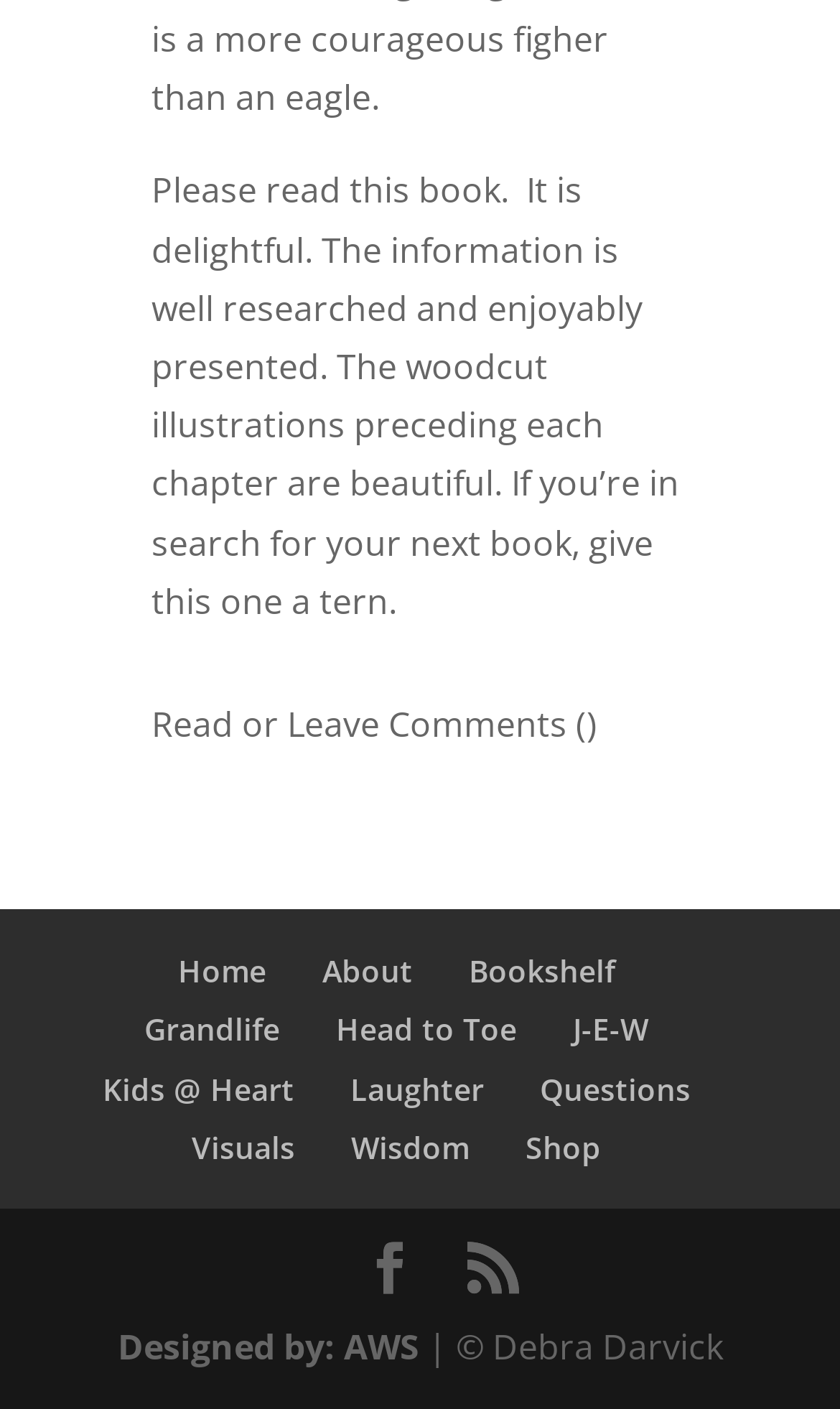Find the bounding box coordinates for the HTML element described in this sentence: "Facebook". Provide the coordinates as four float numbers between 0 and 1, in the format [left, top, right, bottom].

[0.433, 0.881, 0.495, 0.922]